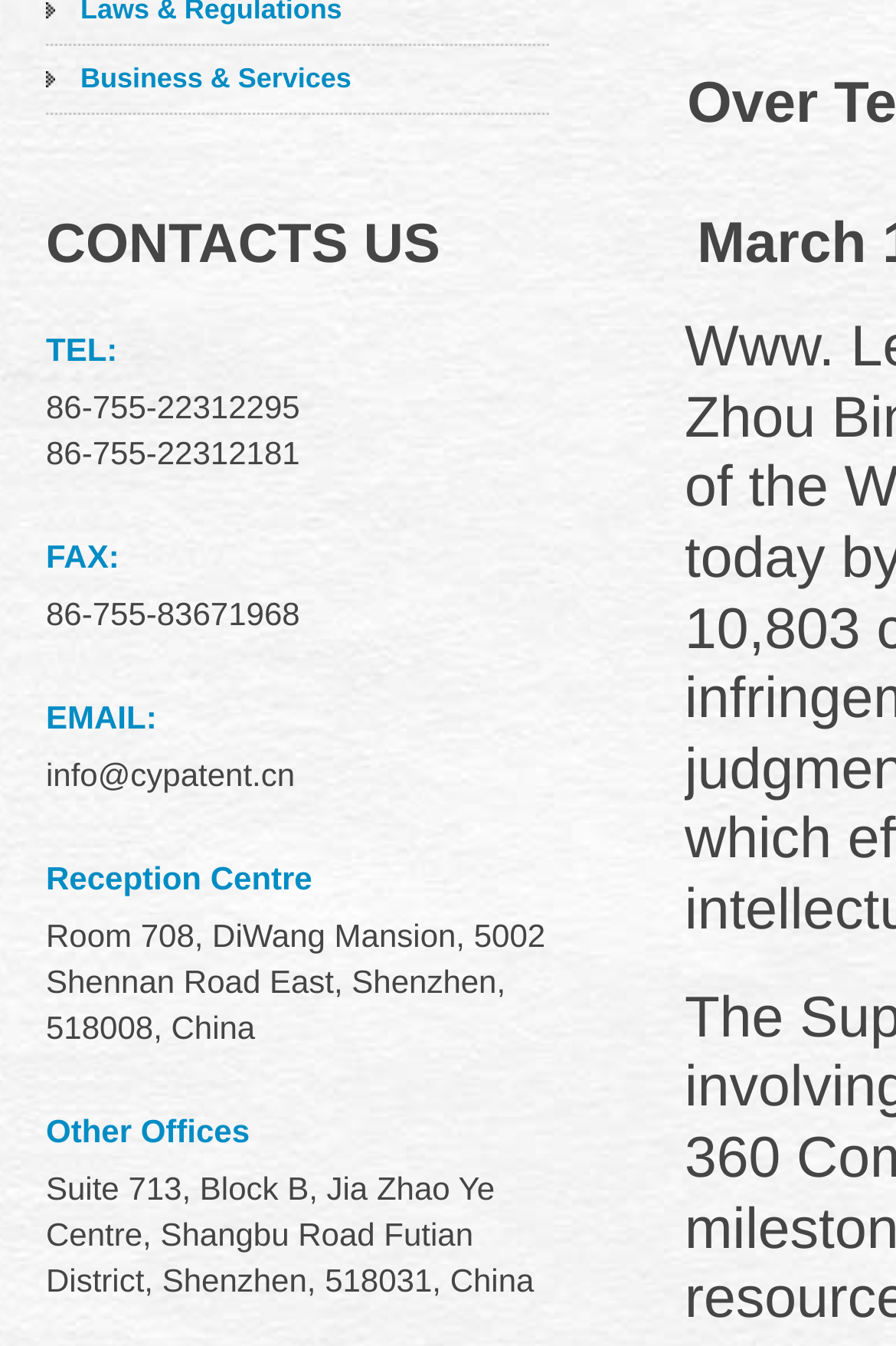Locate the bounding box of the user interface element based on this description: "Business & Services".

[0.09, 0.046, 0.392, 0.07]